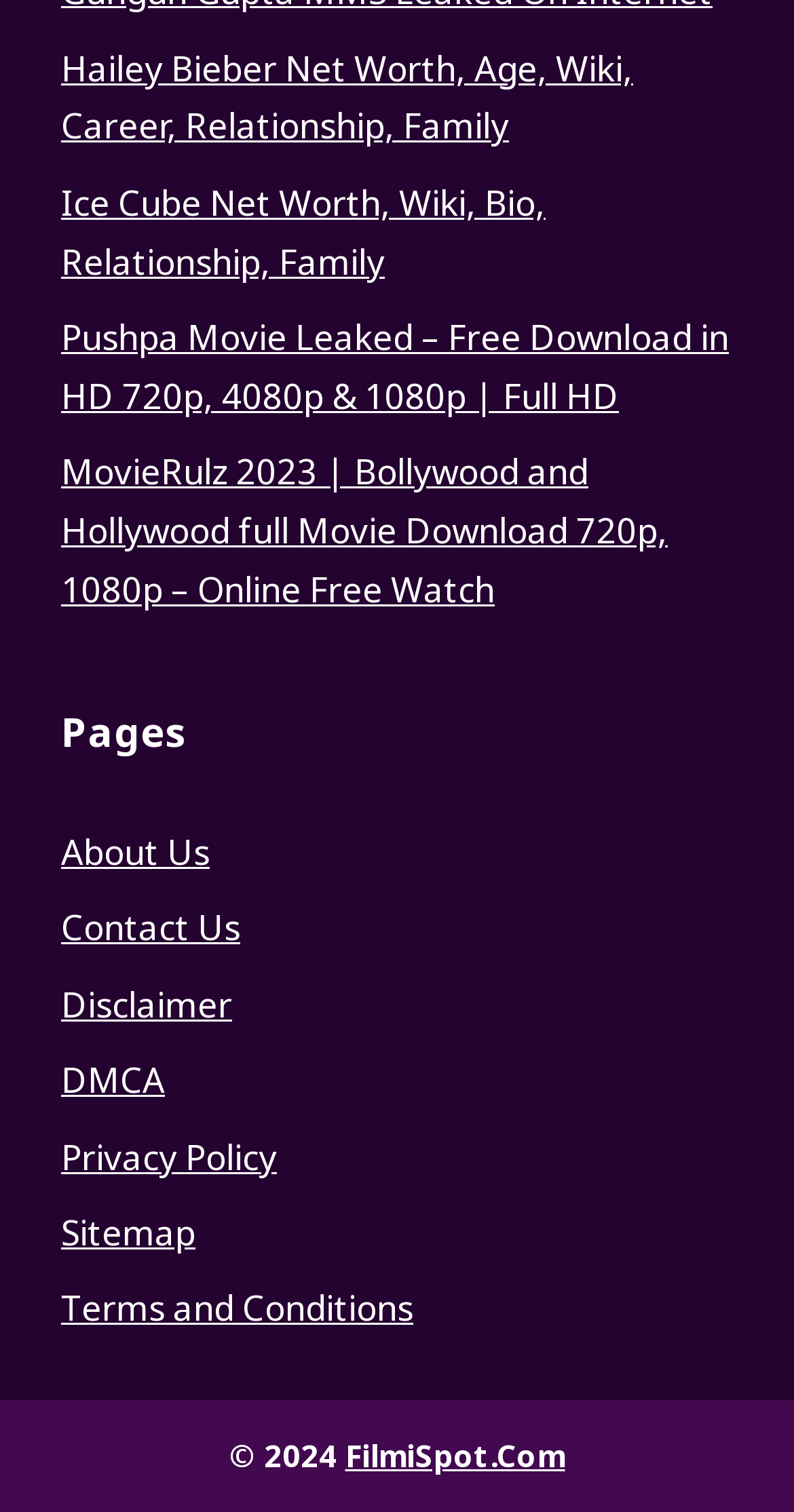Reply to the question with a single word or phrase:
What is the purpose of the webpage?

To provide information on celebrities and movies